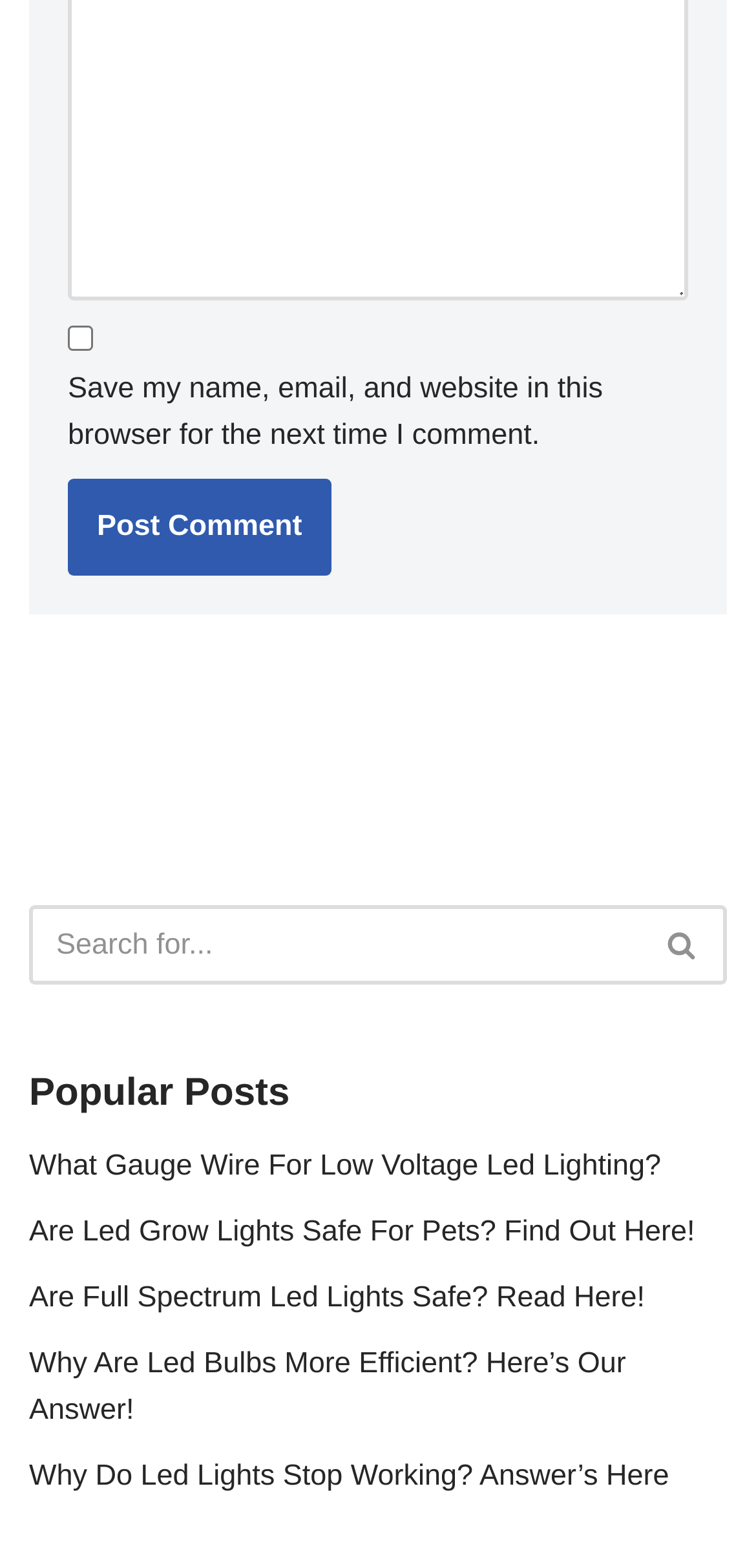Please locate the bounding box coordinates of the region I need to click to follow this instruction: "Click the Post Comment button".

[0.09, 0.306, 0.438, 0.367]